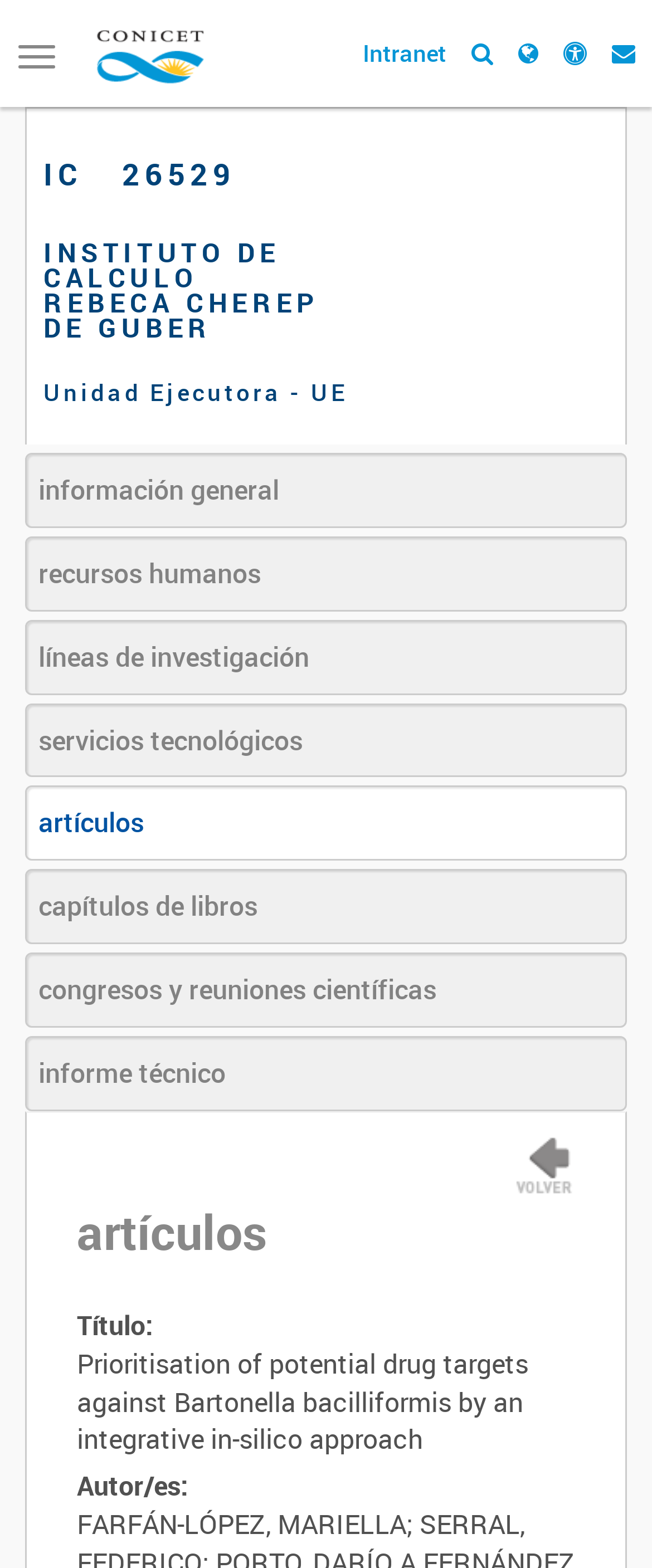Find the bounding box coordinates for the area you need to click to carry out the instruction: "Search for information general". The coordinates should be four float numbers between 0 and 1, indicated as [left, top, right, bottom].

[0.038, 0.289, 0.962, 0.337]